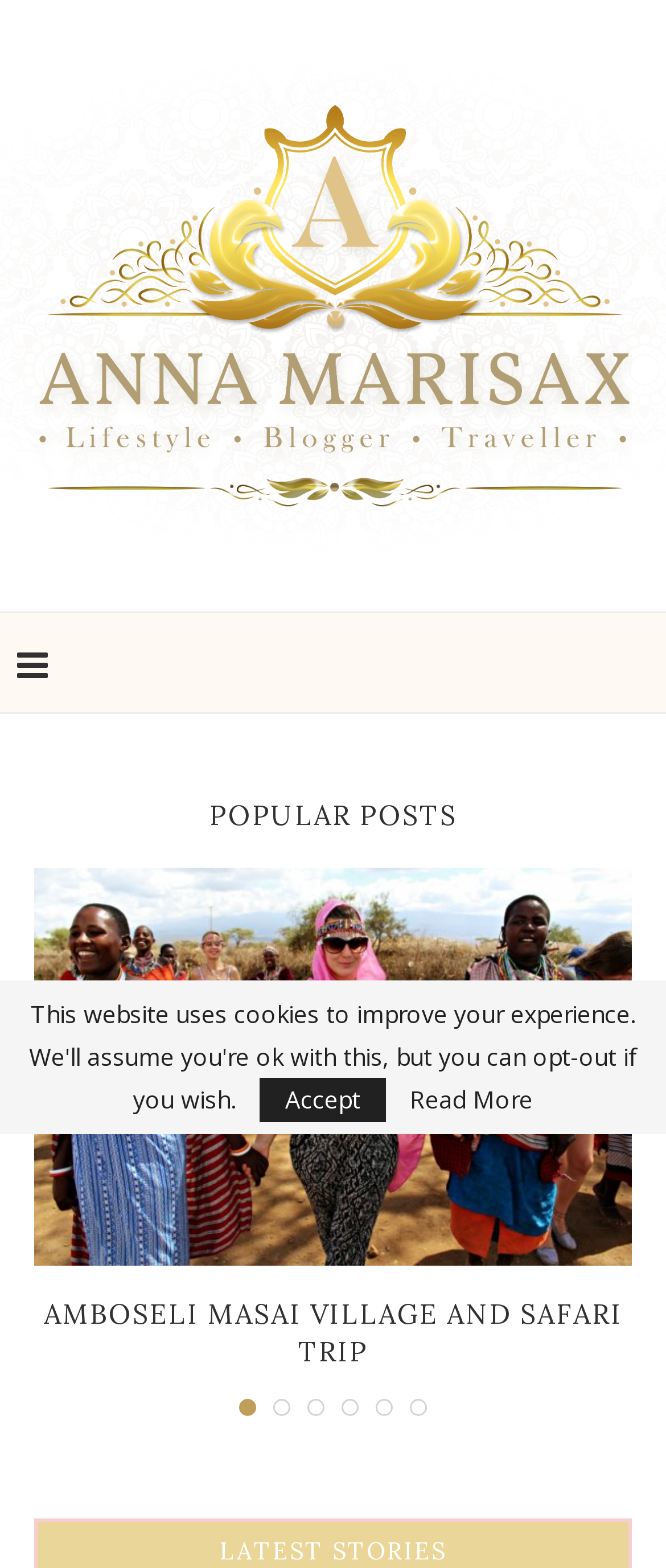What is the title of the first post?
Please use the image to provide an in-depth answer to the question.

The title of the first post can be found under the 'POPULAR POSTS' heading, where it says 'Amboseli Masai village and Safari trip' in a heading format.